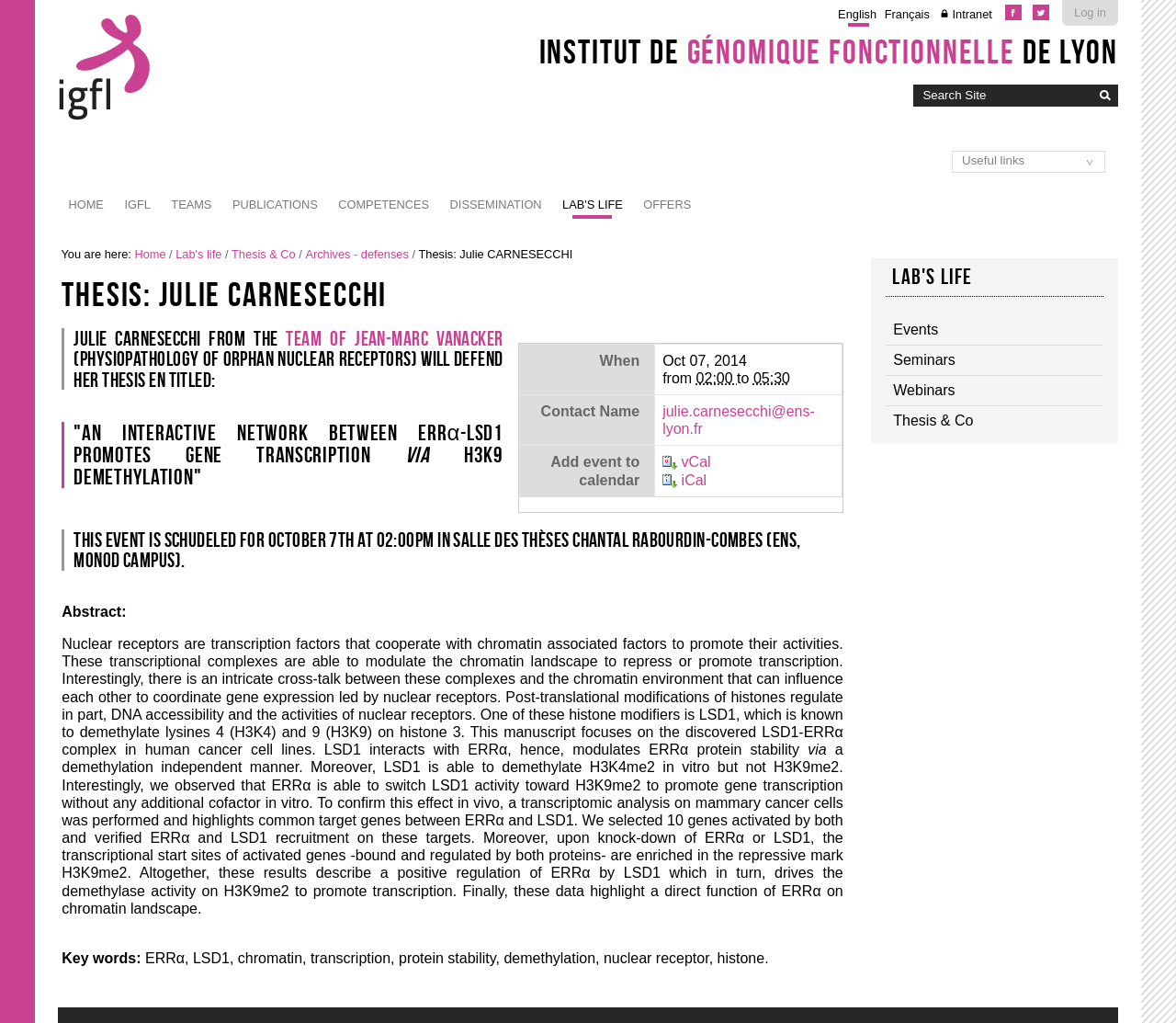Could you specify the bounding box coordinates for the clickable section to complete the following instruction: "View thesis details"?

[0.441, 0.336, 0.716, 0.486]